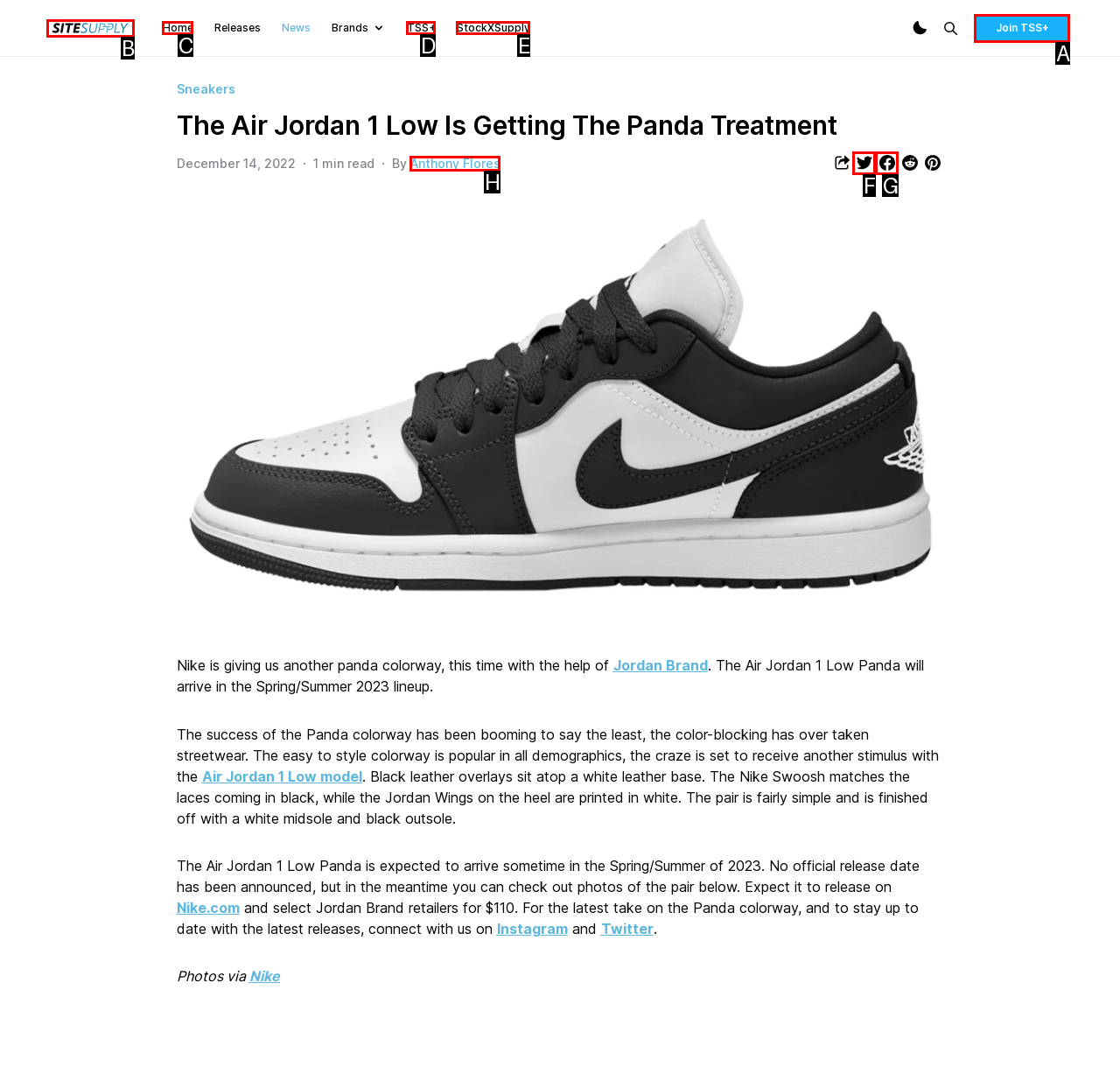Point out the option that aligns with the description: .site_supply_svg__cls-1{fill:#0e0f12}
Provide the letter of the corresponding choice directly.

B